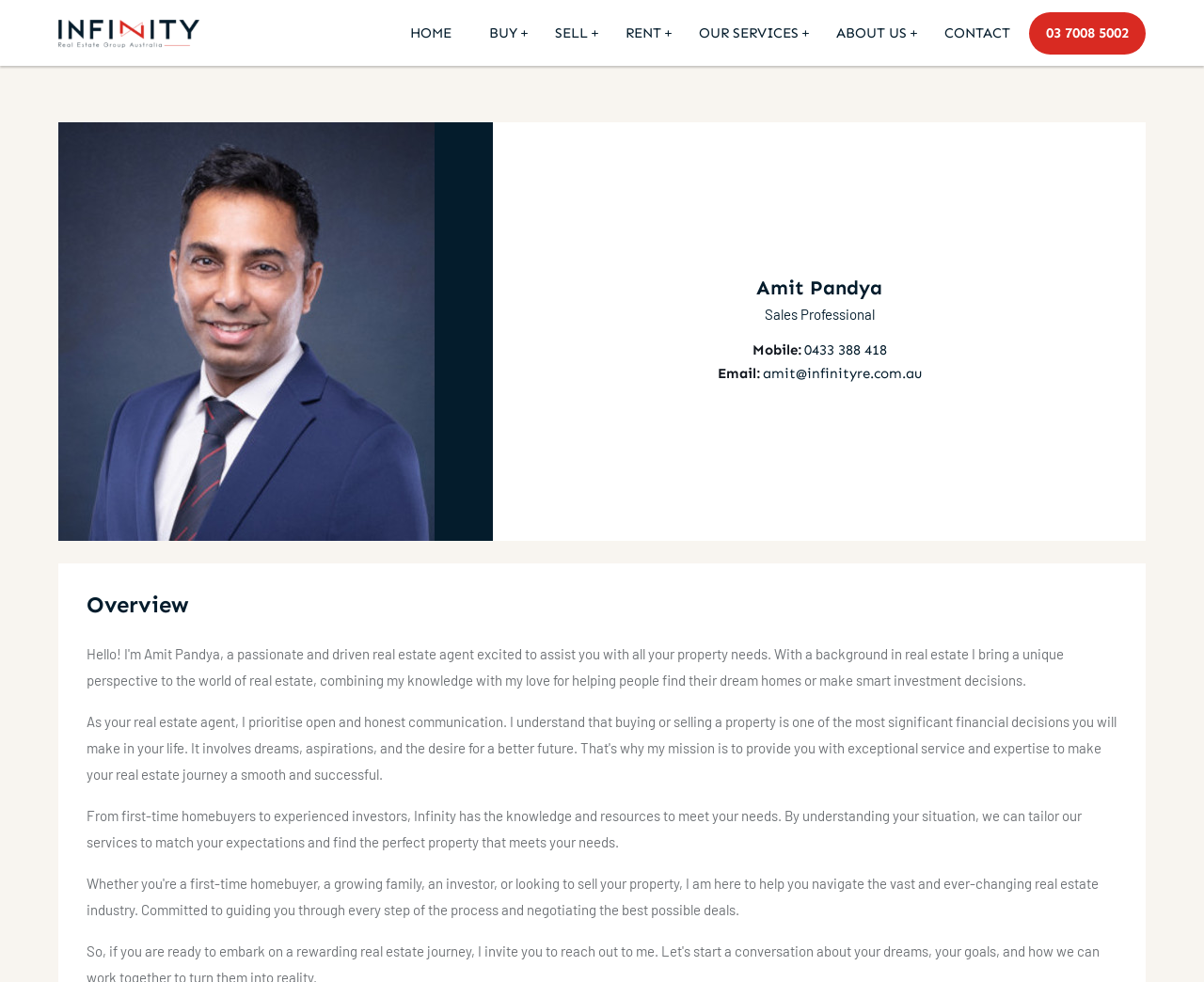Please identify the bounding box coordinates of the clickable area that will allow you to execute the instruction: "Call Amit Pandya".

[0.668, 0.347, 0.736, 0.364]